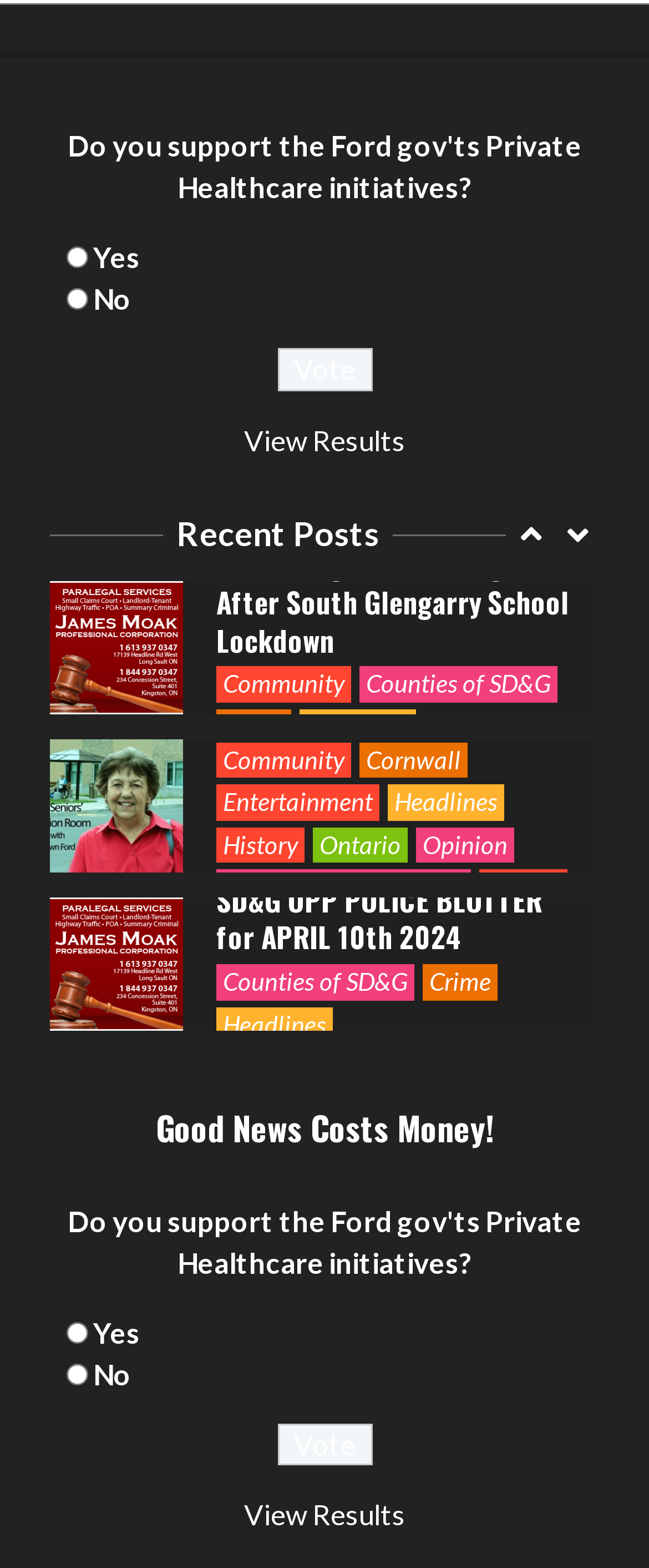Can you determine the bounding box coordinates of the area that needs to be clicked to fulfill the following instruction: "Go to Counties of SD&G"?

[0.333, 0.01, 0.638, 0.032]